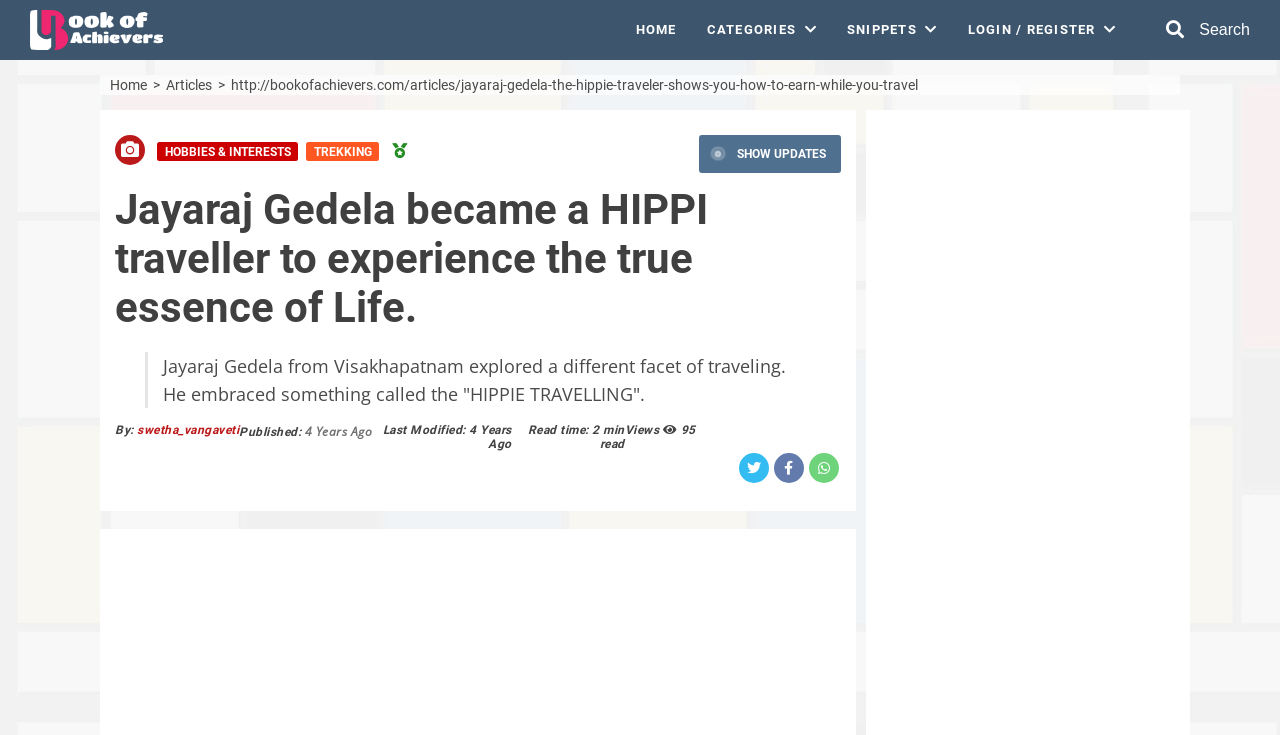Please determine the main heading text of this webpage.

Jayaraj Gedela became a HIPPI traveller to experience the true essence of Life. 